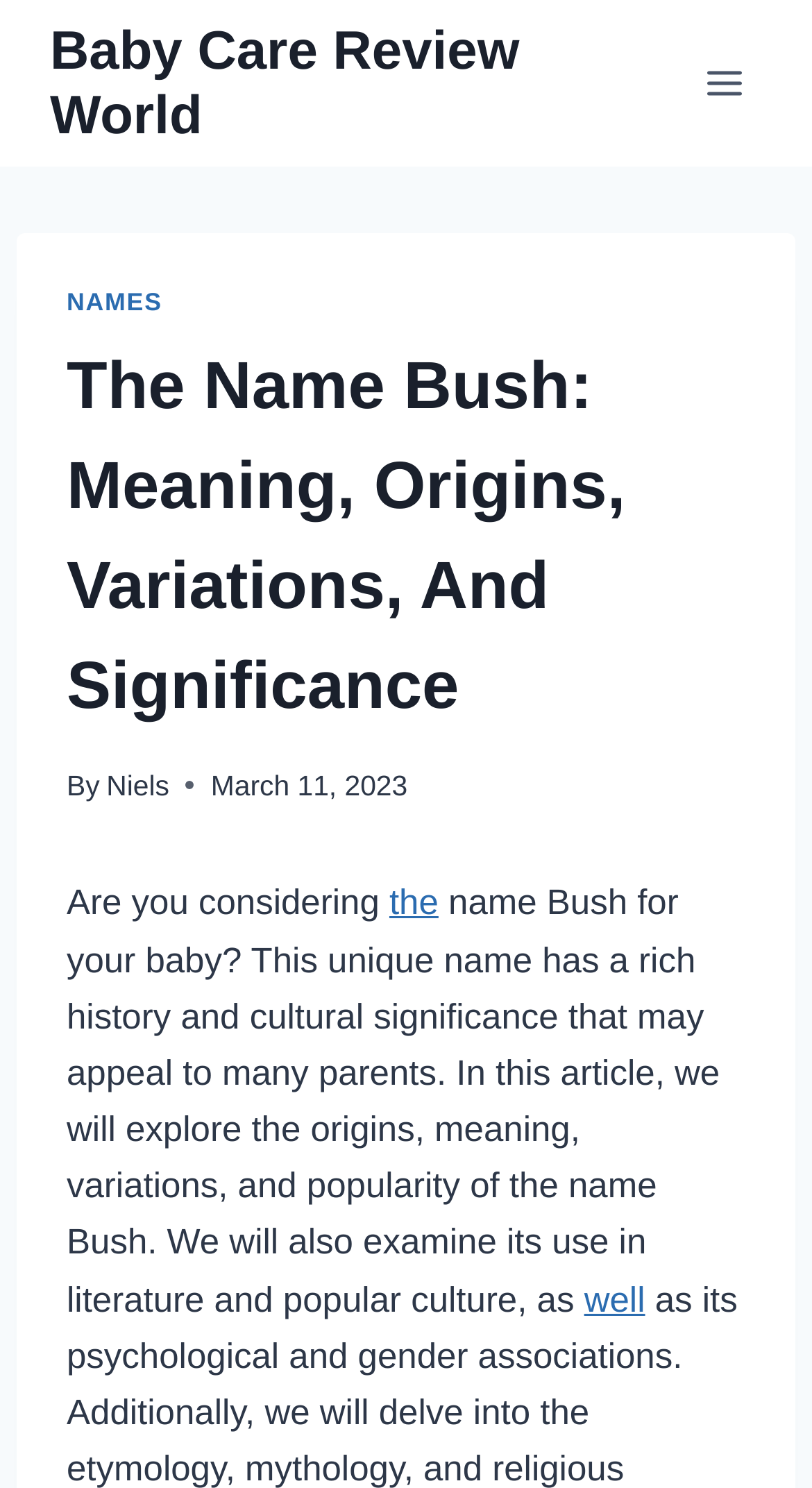Respond with a single word or phrase to the following question: Is the menu expanded?

No